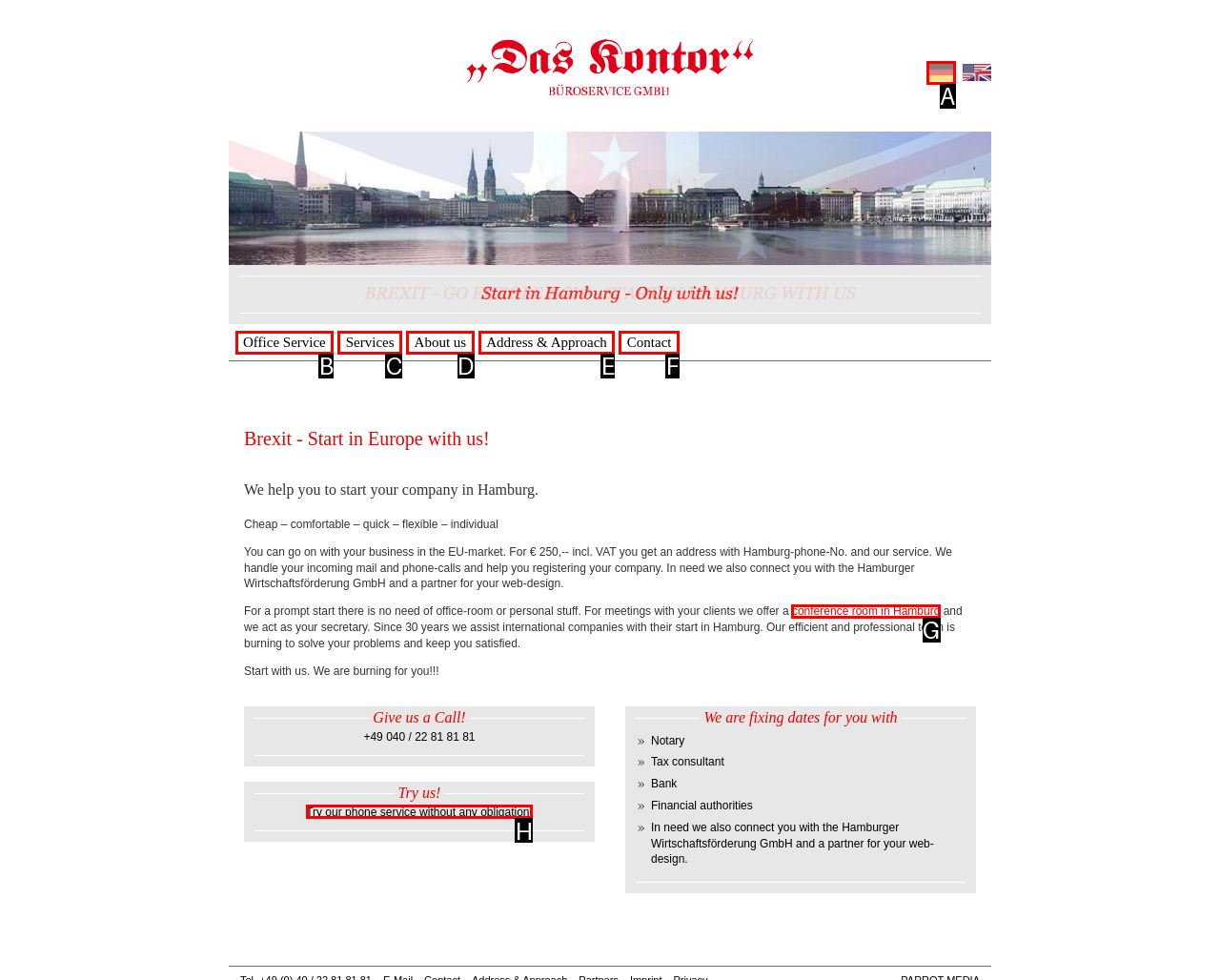Determine the HTML element that aligns with the description: About us
Answer by stating the letter of the appropriate option from the available choices.

D